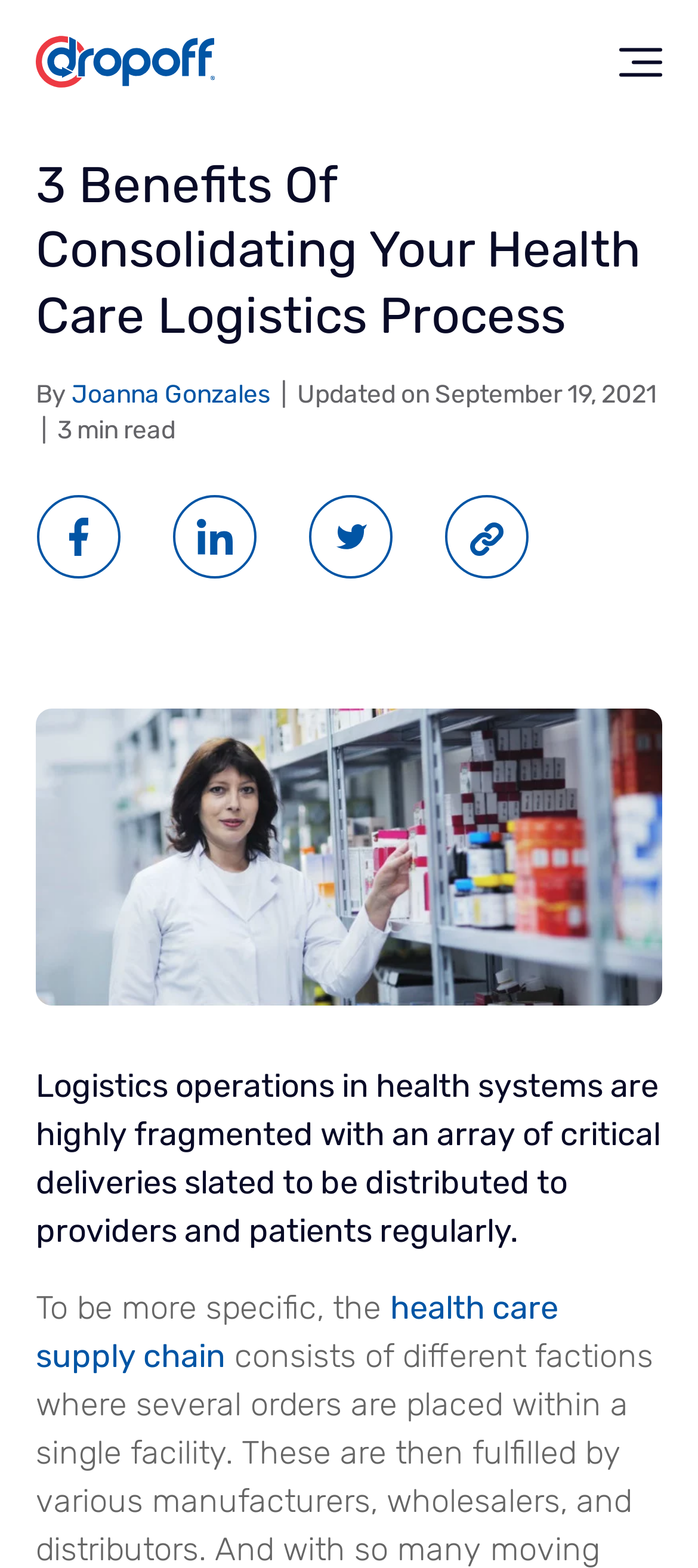Give the bounding box coordinates for this UI element: "VLT9Gaming". The coordinates should be four float numbers between 0 and 1, arranged as [left, top, right, bottom].

None